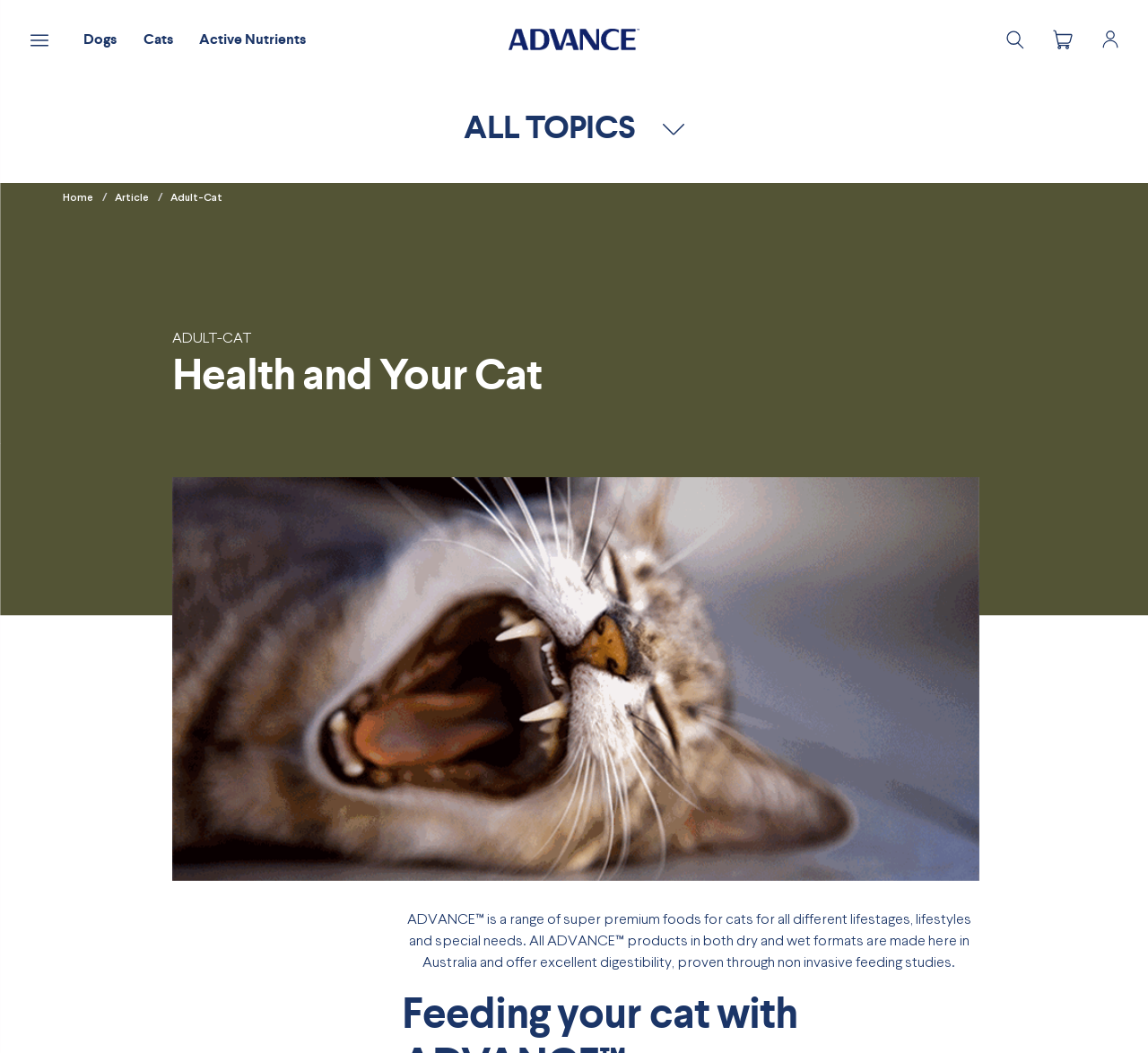Bounding box coordinates should be provided in the format (top-left x, top-left y, bottom-right x, bottom-right y) with all values between 0 and 1. Identify the bounding box for this UI element: Active Nutrients

[0.151, 0.027, 0.267, 0.048]